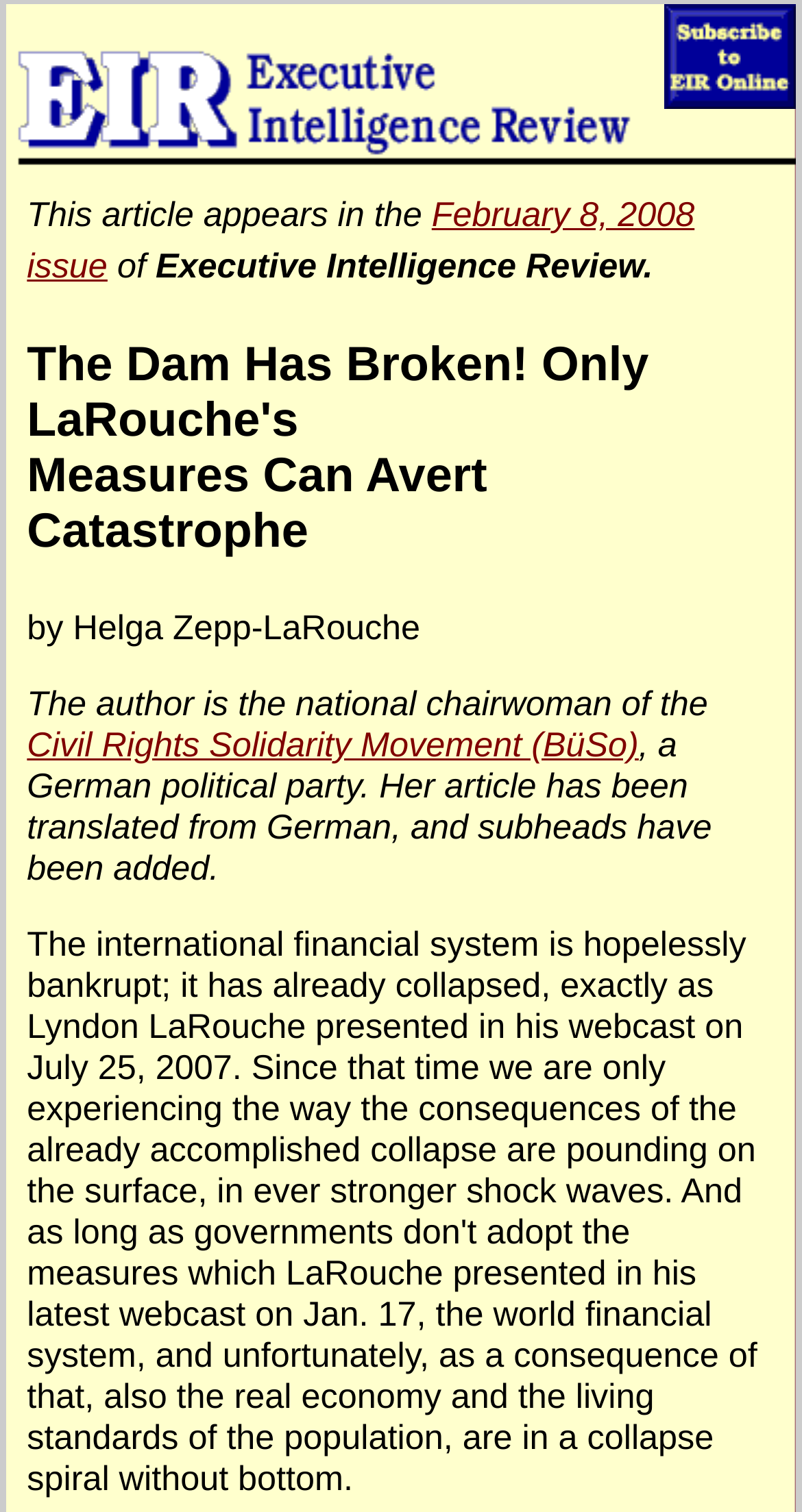How many links are there in the top section of the webpage?
Please analyze the image and answer the question with as much detail as possible.

I found the number of links by looking at the top section of the webpage and counting the link elements, which are 'Back to home page' and 'Subscribe to EIR Online'.